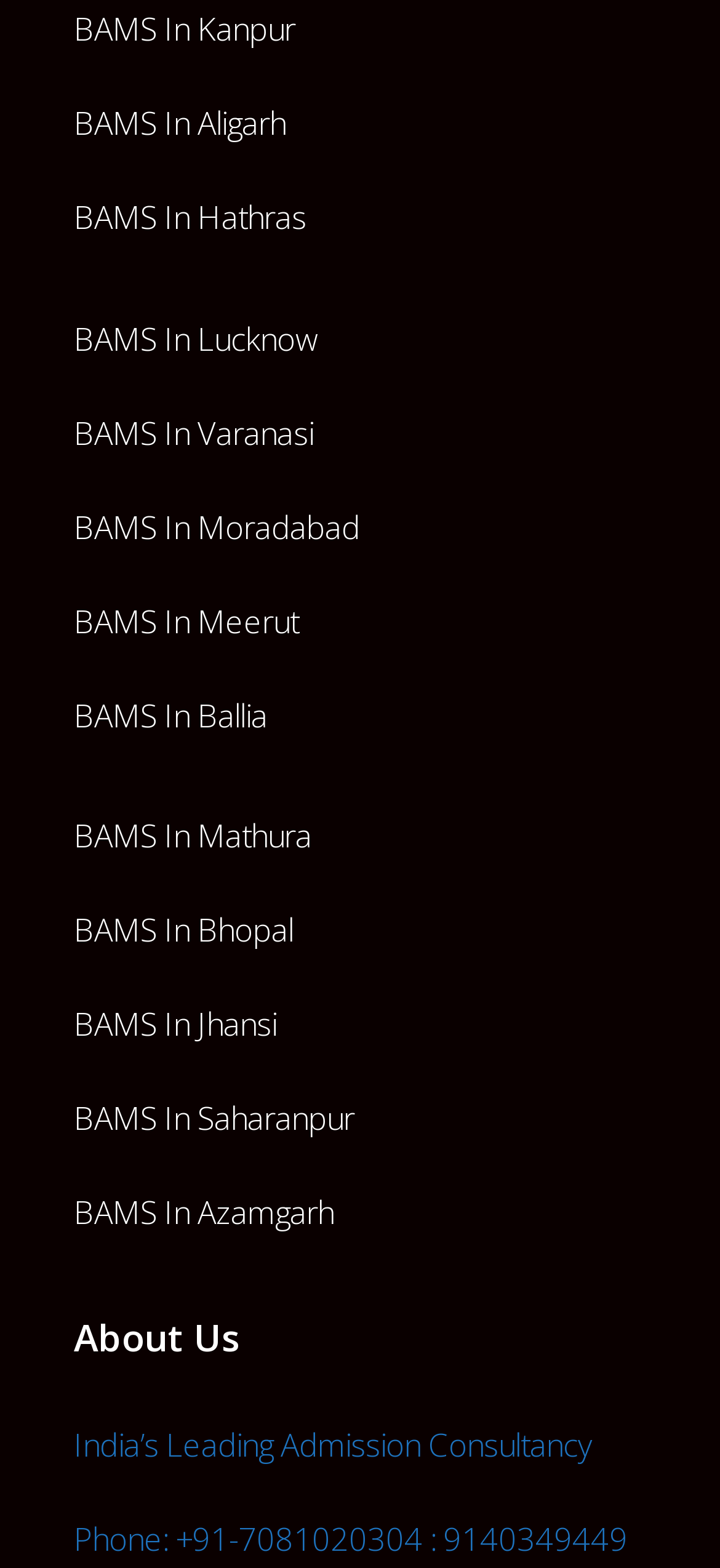What is the name of the consultancy?
Using the visual information, respond with a single word or phrase.

India’s Leading Admission Consultancy